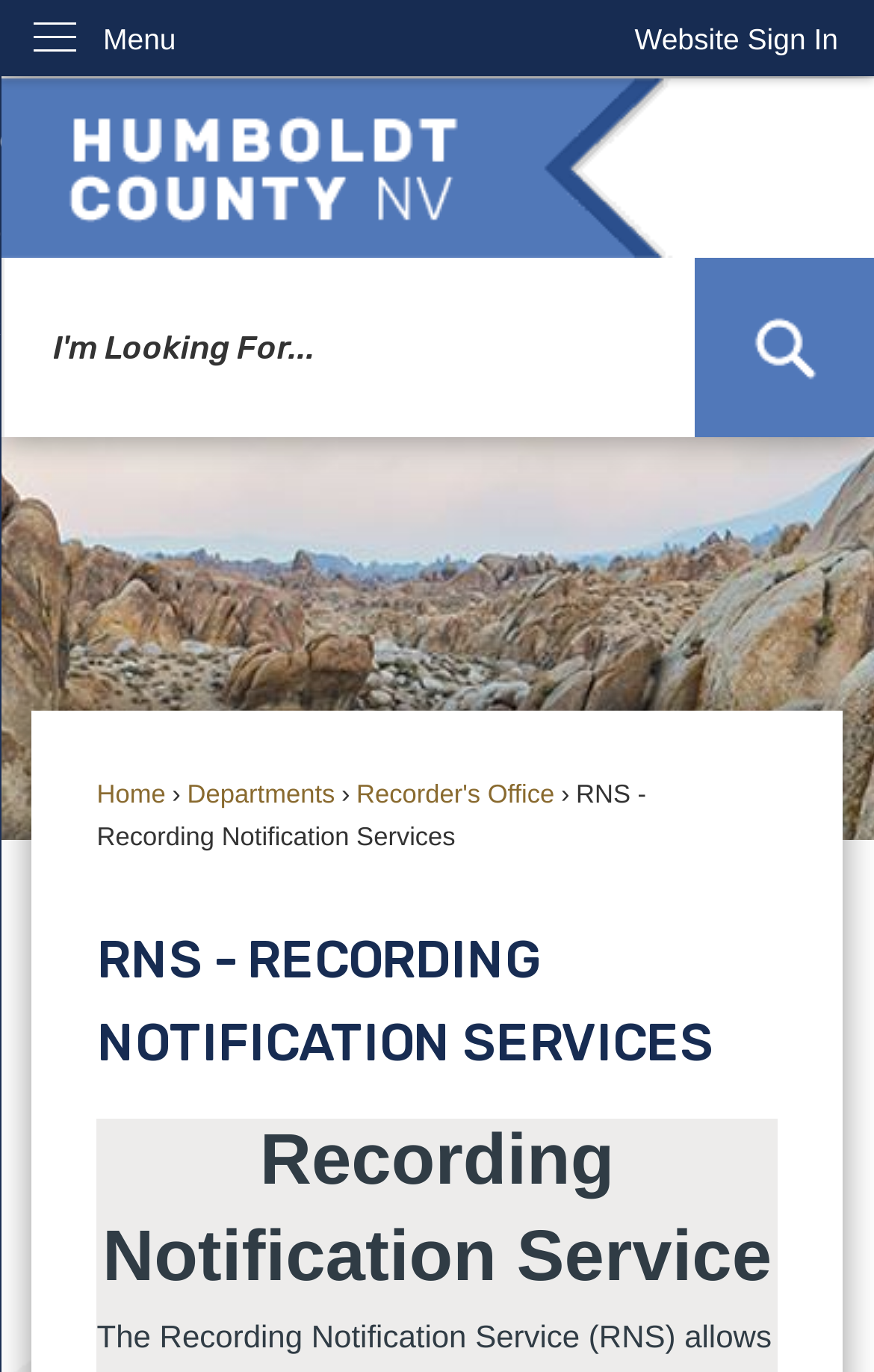Please answer the following question using a single word or phrase: 
What is the purpose of the 'Skip to Main Content' link?

Accessibility